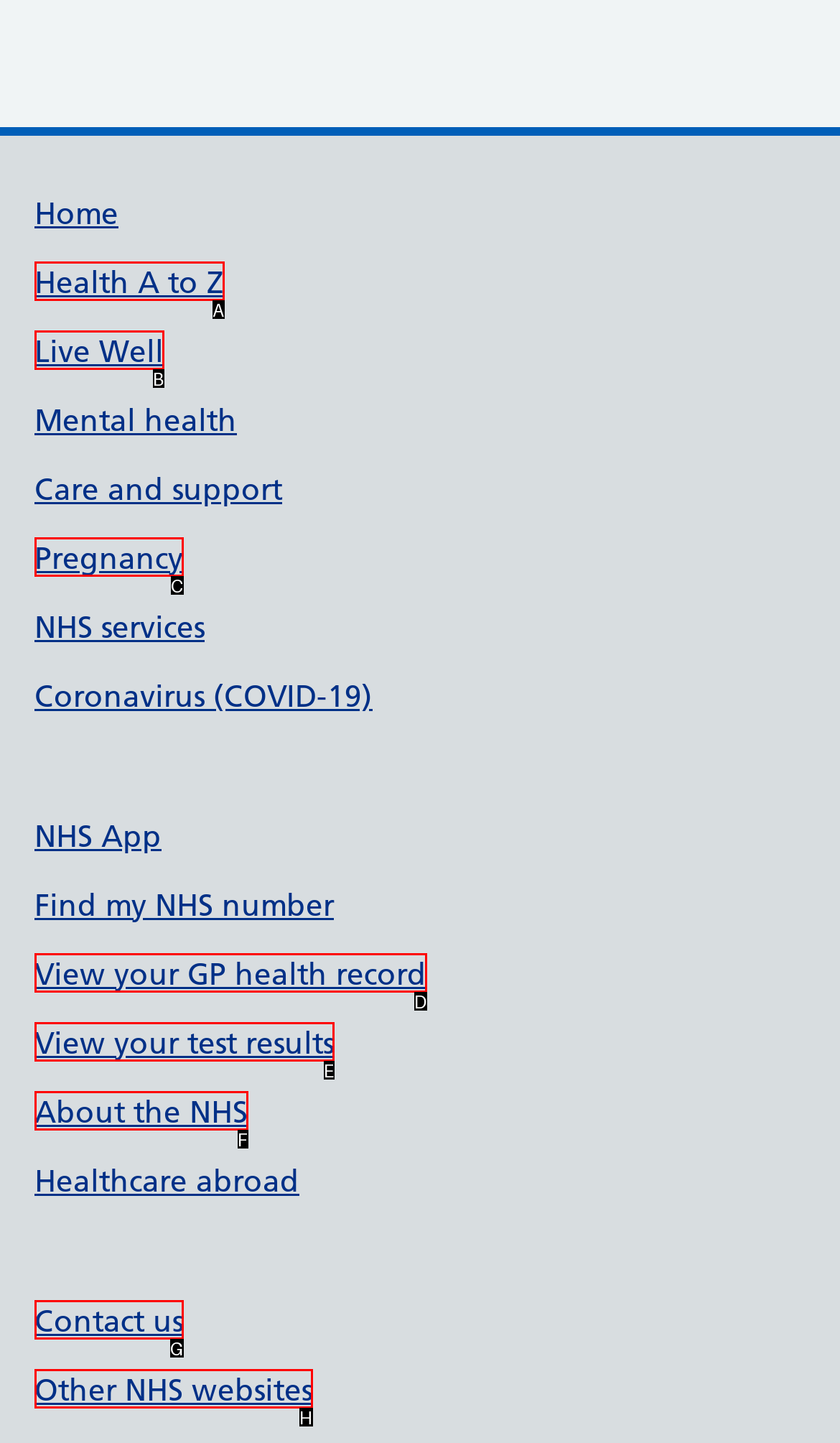From the description: View your GP health record, select the HTML element that fits best. Reply with the letter of the appropriate option.

D